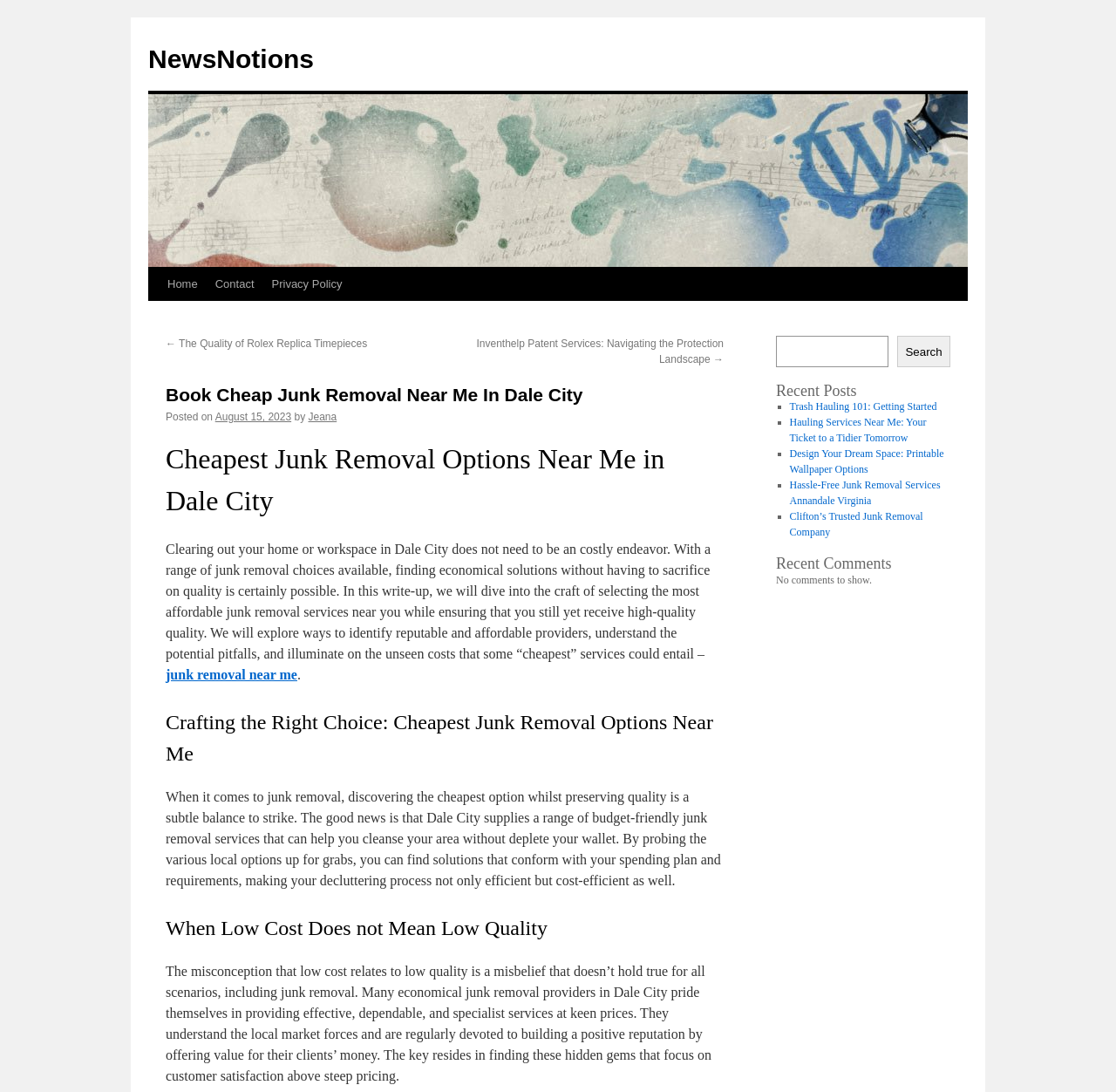What is the topic of the article?
From the screenshot, provide a brief answer in one word or phrase.

Junk removal